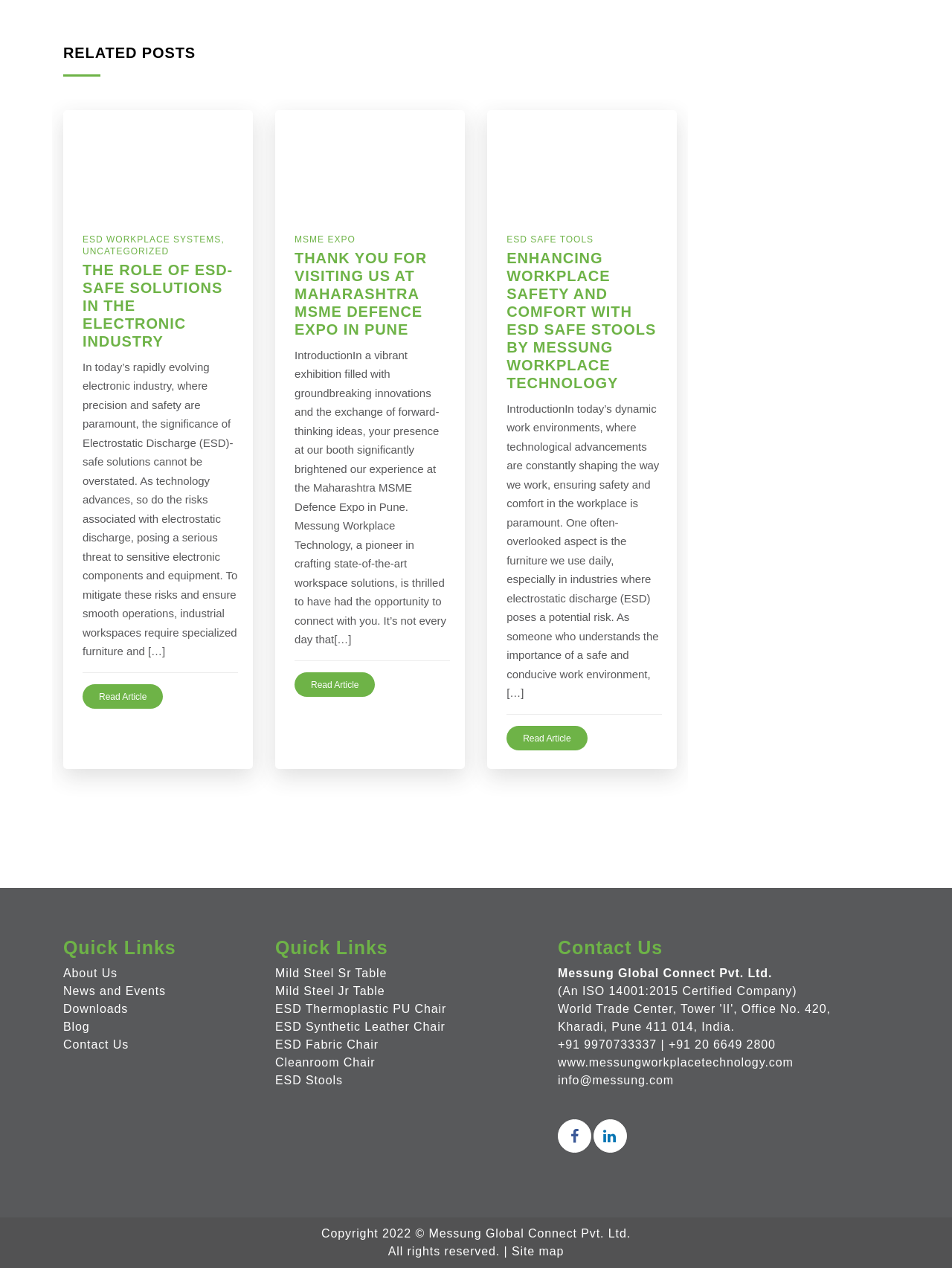Please specify the bounding box coordinates of the region to click in order to perform the following instruction: "Go to the About Us page".

[0.066, 0.762, 0.123, 0.772]